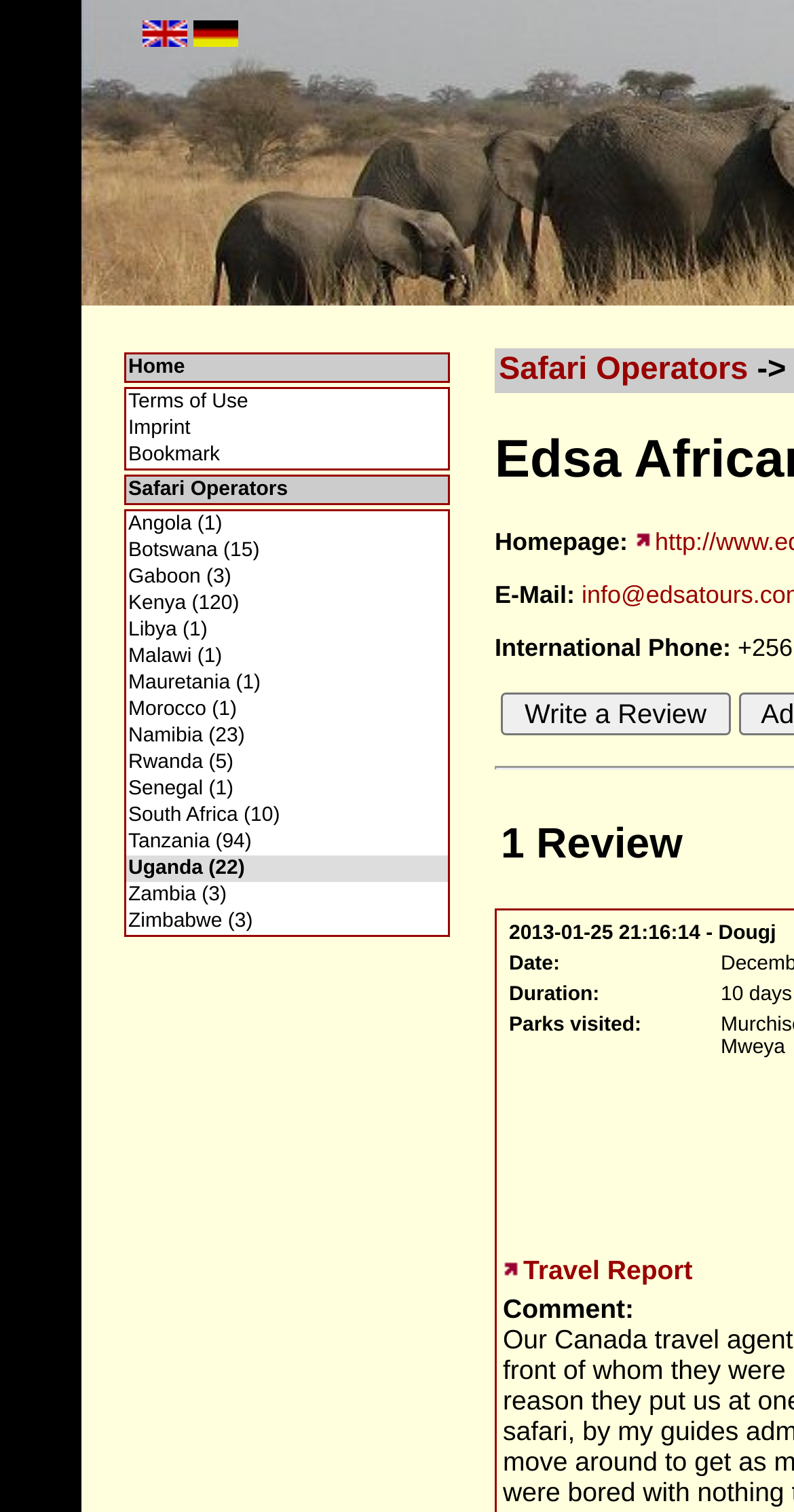Please analyze the image and give a detailed answer to the question:
How many safari operators are listed on this webpage?

Although there are multiple links related to safari operators, only one link 'Safari Operators' is directly listed on this webpage, which suggests that there is only one safari operator listed.